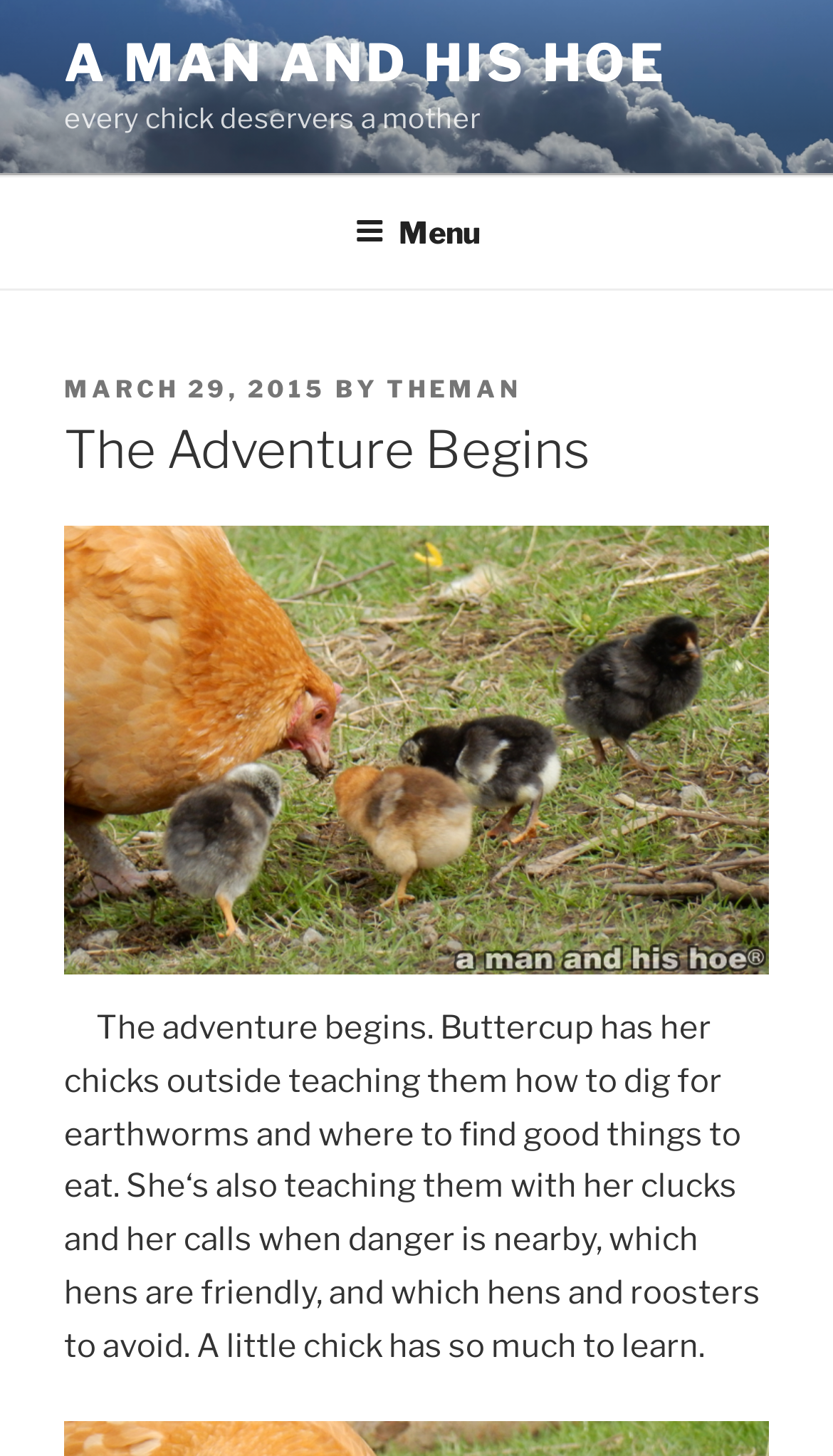Extract the bounding box coordinates of the UI element described by: "a man and his hoe". The coordinates should include four float numbers ranging from 0 to 1, e.g., [left, top, right, bottom].

[0.077, 0.022, 0.802, 0.065]